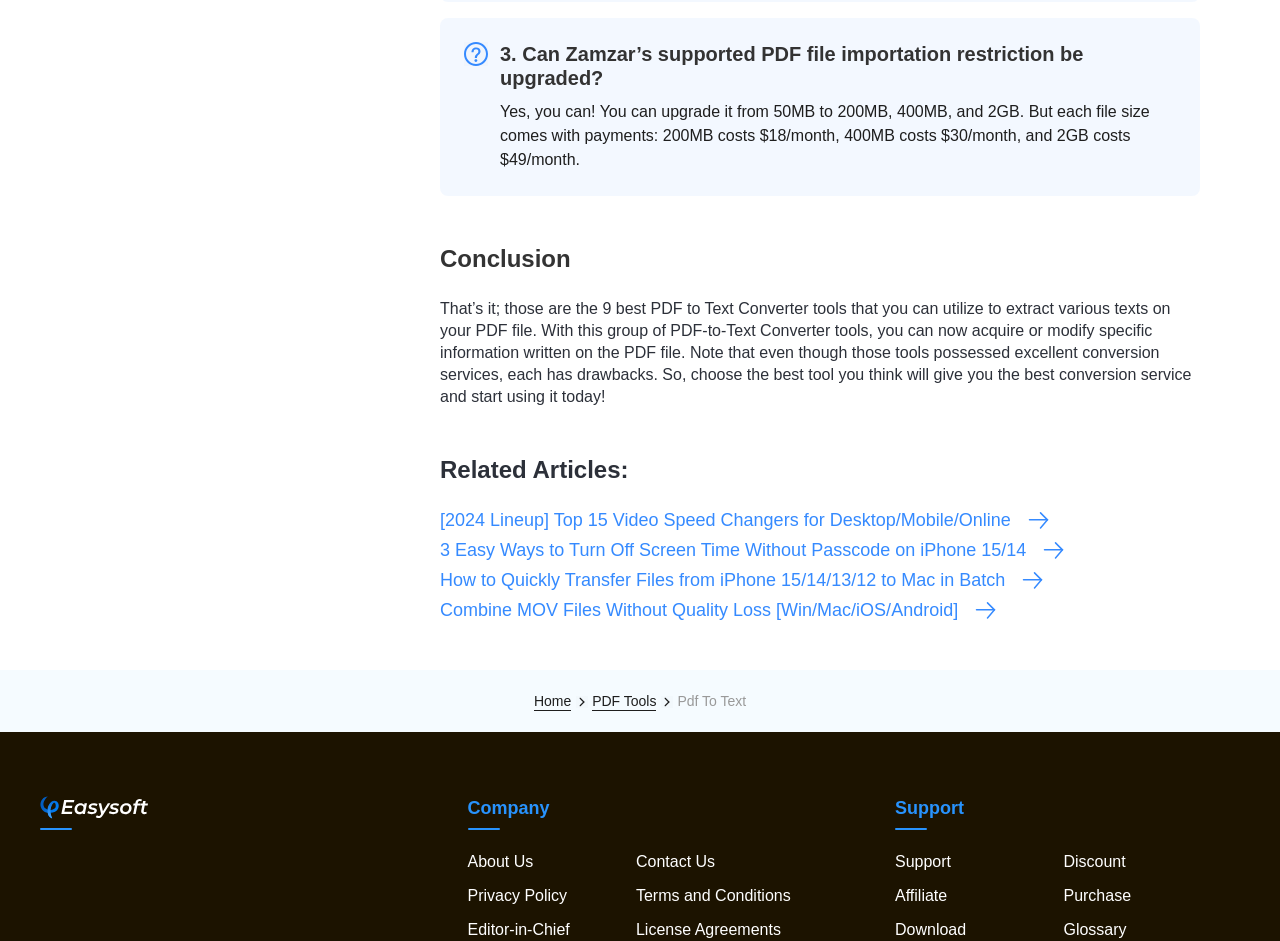Please identify the bounding box coordinates of the element's region that needs to be clicked to fulfill the following instruction: "Contact the support team". The bounding box coordinates should consist of four float numbers between 0 and 1, i.e., [left, top, right, bottom].

[0.699, 0.906, 0.743, 0.925]